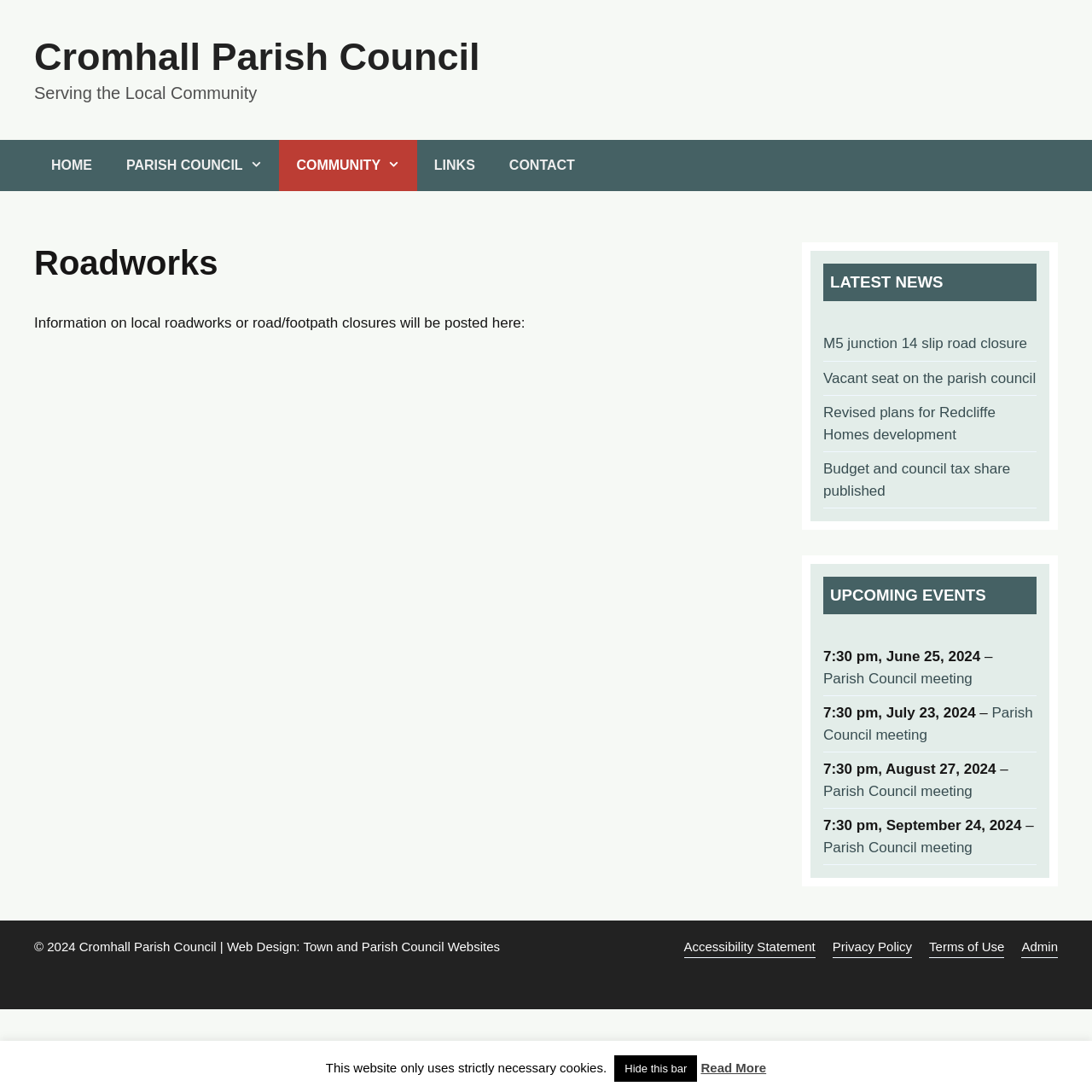Please find the bounding box coordinates of the element that needs to be clicked to perform the following instruction: "Check the Accessibility Statement". The bounding box coordinates should be four float numbers between 0 and 1, represented as [left, top, right, bottom].

[0.626, 0.86, 0.747, 0.874]